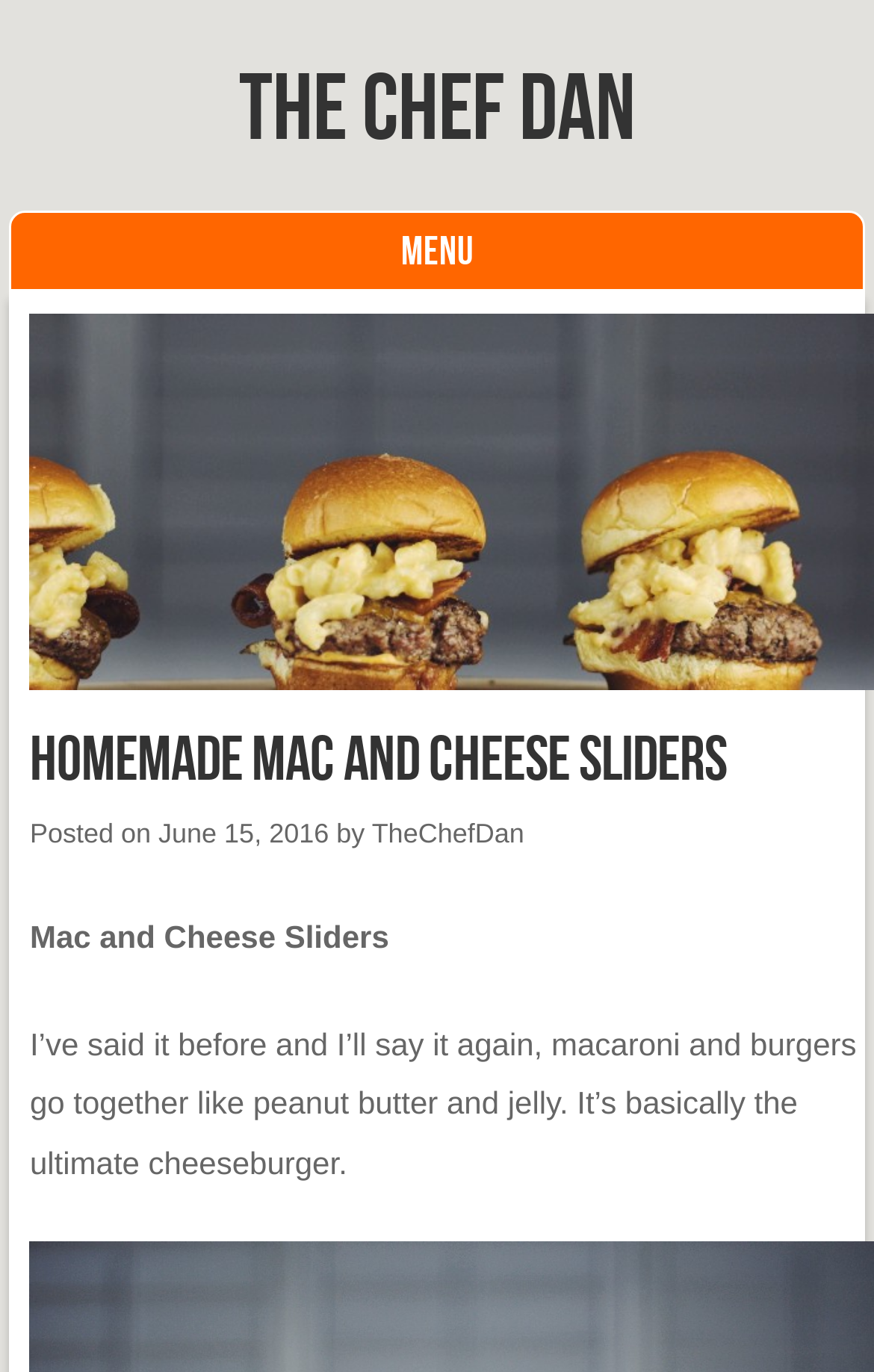Describe the webpage in detail, including text, images, and layout.

The webpage is about a recipe for Homemade Mac and Cheese Sliders, as indicated by the title "Homemade Mac and Cheese Sliders" at the top of the page. Below the title, there is a heading "The Chef Dan" which is also a link. 

On the top-left corner, there is a heading "MENU" and a link "Skip to content" next to it. Below these elements, there is a large image that takes up most of the width of the page, with a header section on top of it. 

In the header section, the title "Homemade Mac and Cheese Sliders" is repeated, followed by the text "Posted on" and a link to the date "June 15, 2016". Next to the date, there is the text "by" and a link to "TheChefDan". 

Below the header section, there is a paragraph of text that describes the recipe, stating that macaroni and burgers go well together. The text is followed by a brief introduction to the recipe, which occupies most of the remaining space on the page.